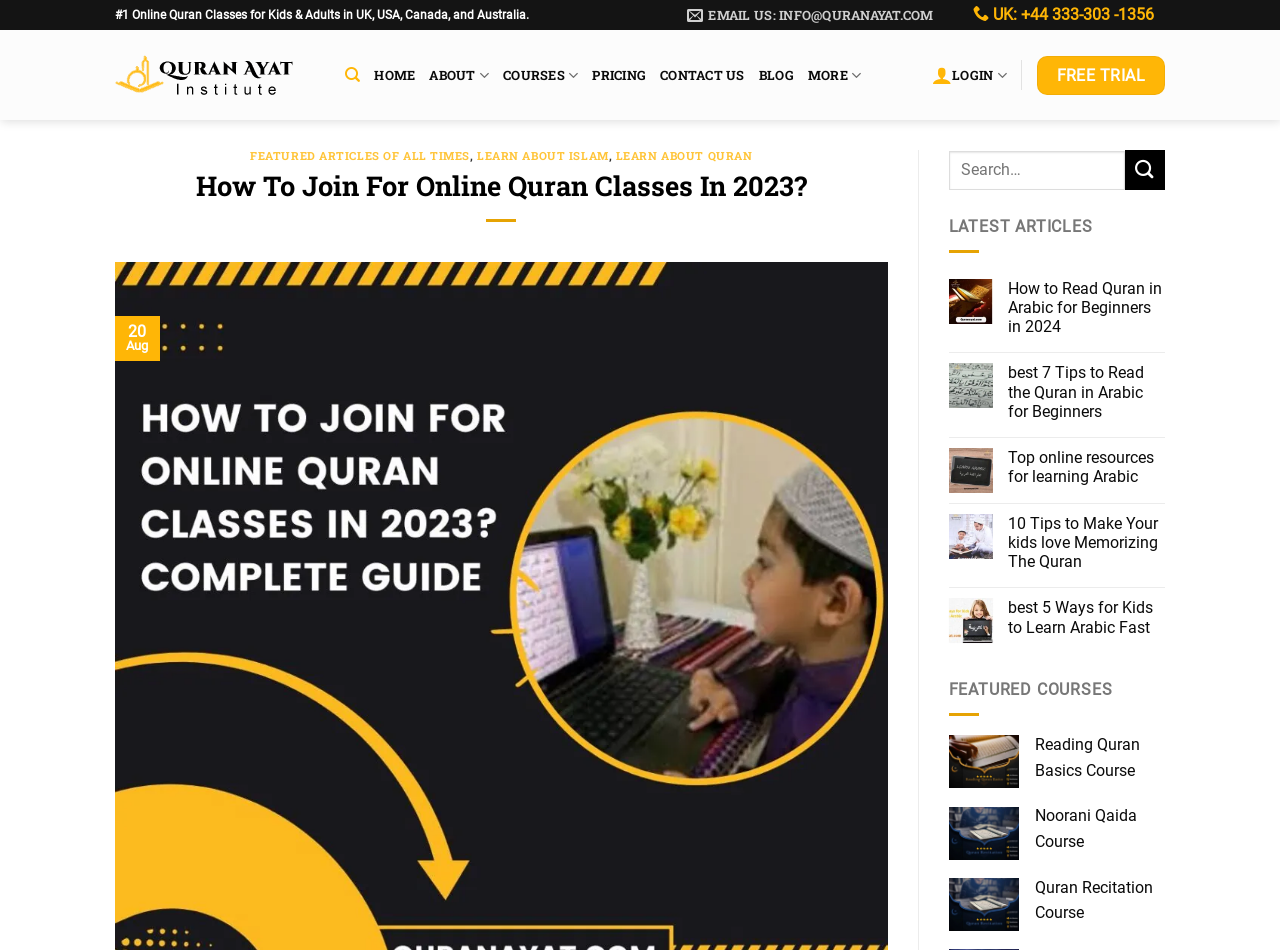Describe all the visual and textual components of the webpage comprehensively.

This webpage is about online Quran classes, providing a comprehensive guide on how to join and make the most out of the learning experience. At the top, there is a navigation menu with links to "HOME", "ABOUT", "COURSES", "PRICING", "CONTACT US", "BLOG", and "MORE". On the top-right corner, there is a "LOGIN" button and a "FREE TRIAL" link.

Below the navigation menu, there is a heading "FEATURED ARTICLES OF ALL TIMES, LEARN ABOUT ISLAM, LEARN ABOUT QURAN" with three links to related articles. Next to it, there is a heading "How To Join For Online Quran Classes In 2023?" with a link to a related article.

On the left side of the page, there is a table of contents with a search bar at the top. The table of contents has several sections, including "LATEST ARTICLES" and "FEATURED COURSES". Under "LATEST ARTICLES", there are five links to recent articles about learning Arabic and Quran. Under "FEATURED COURSES", there are three links to courses, each with an accompanying image.

Throughout the page, there are several calls-to-action, including "EMAIL US" and phone numbers for different regions. The overall layout is organized, with clear headings and concise text, making it easy to navigate and find relevant information.